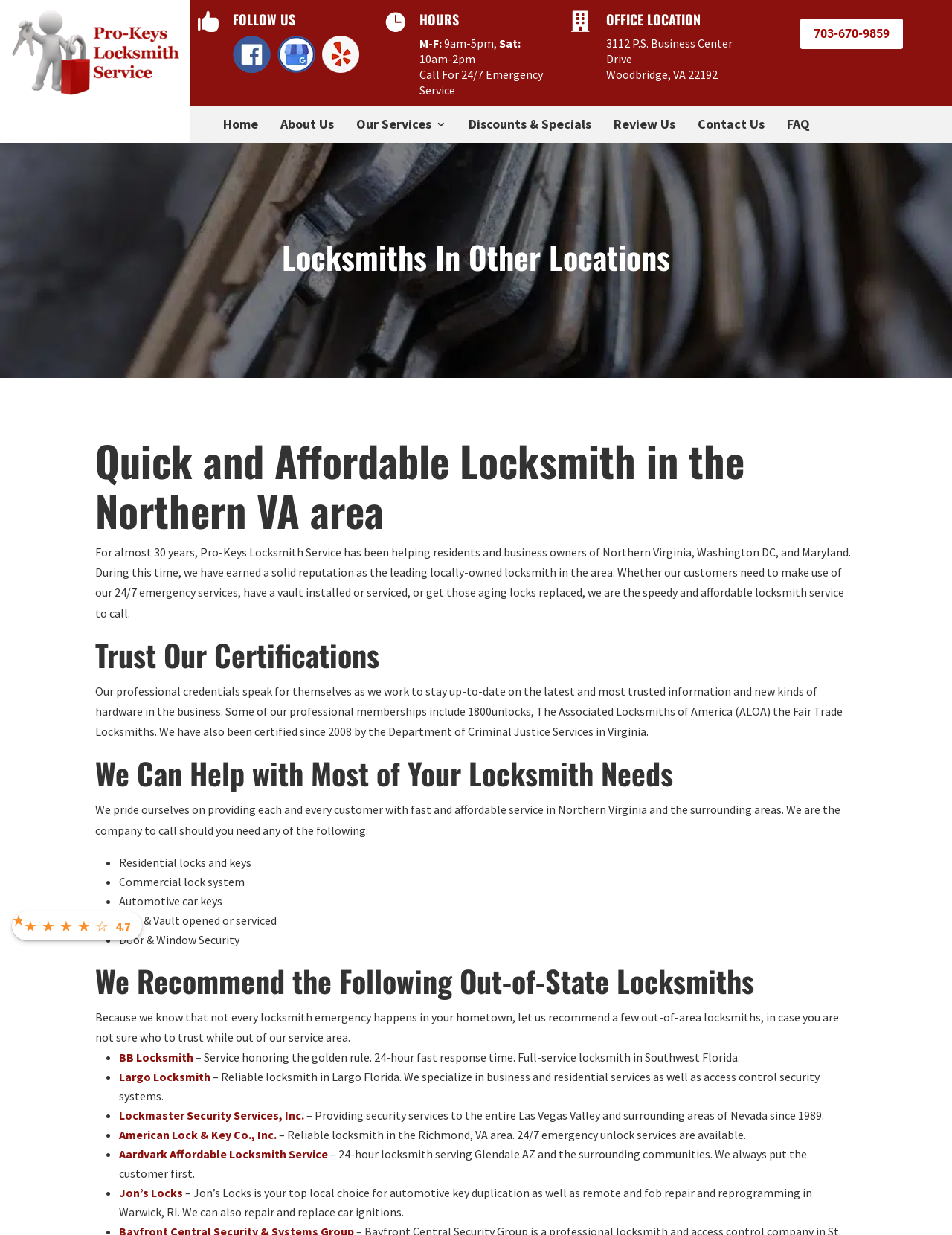Please determine the bounding box coordinates of the element's region to click in order to carry out the following instruction: "View the FAQ page". The coordinates should be four float numbers between 0 and 1, i.e., [left, top, right, bottom].

[0.827, 0.096, 0.851, 0.109]